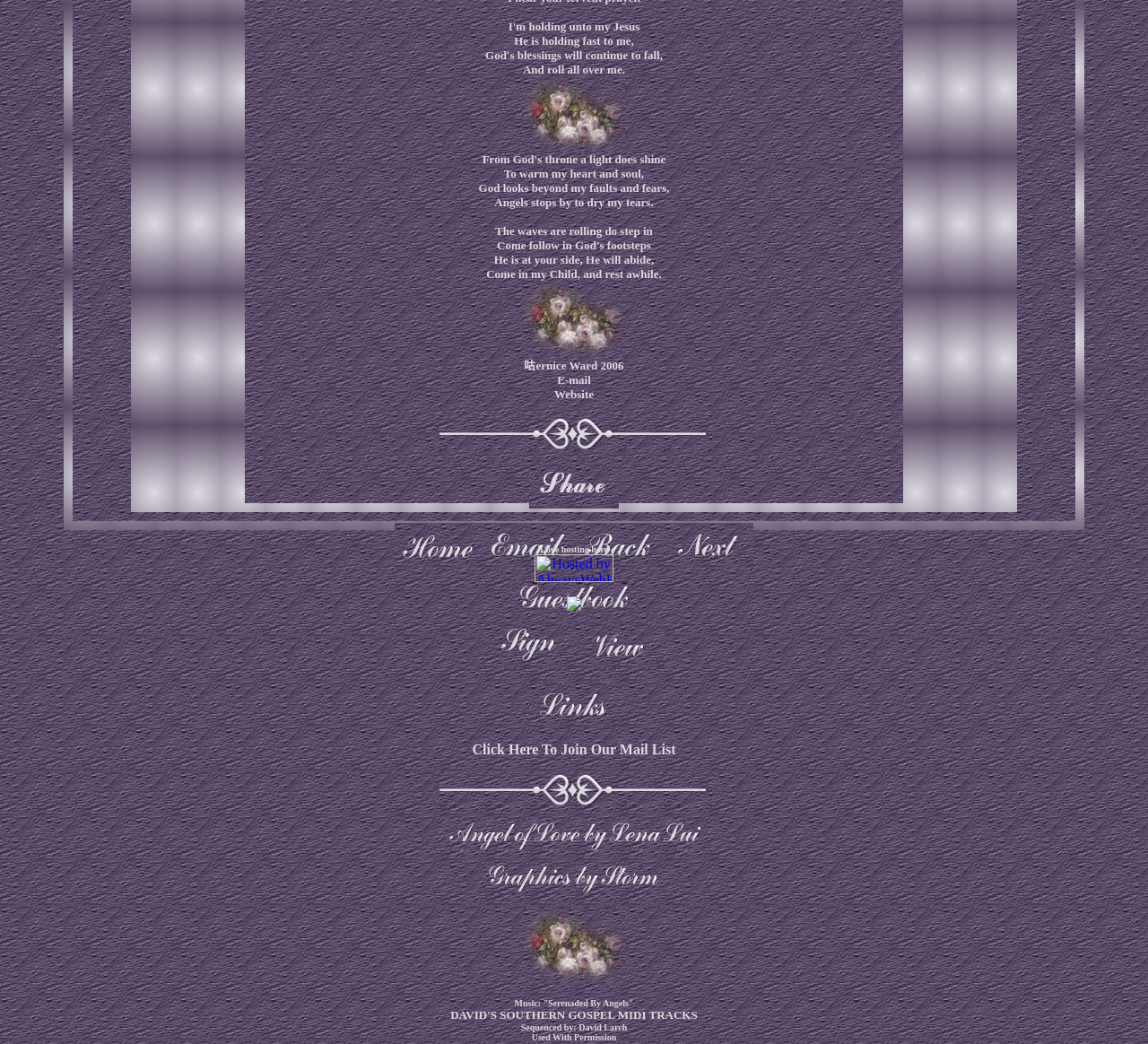Locate the bounding box of the UI element with the following description: "DAVID'S SOUTHERN GOSPEL MIDI TRACKS".

[0.392, 0.966, 0.608, 0.979]